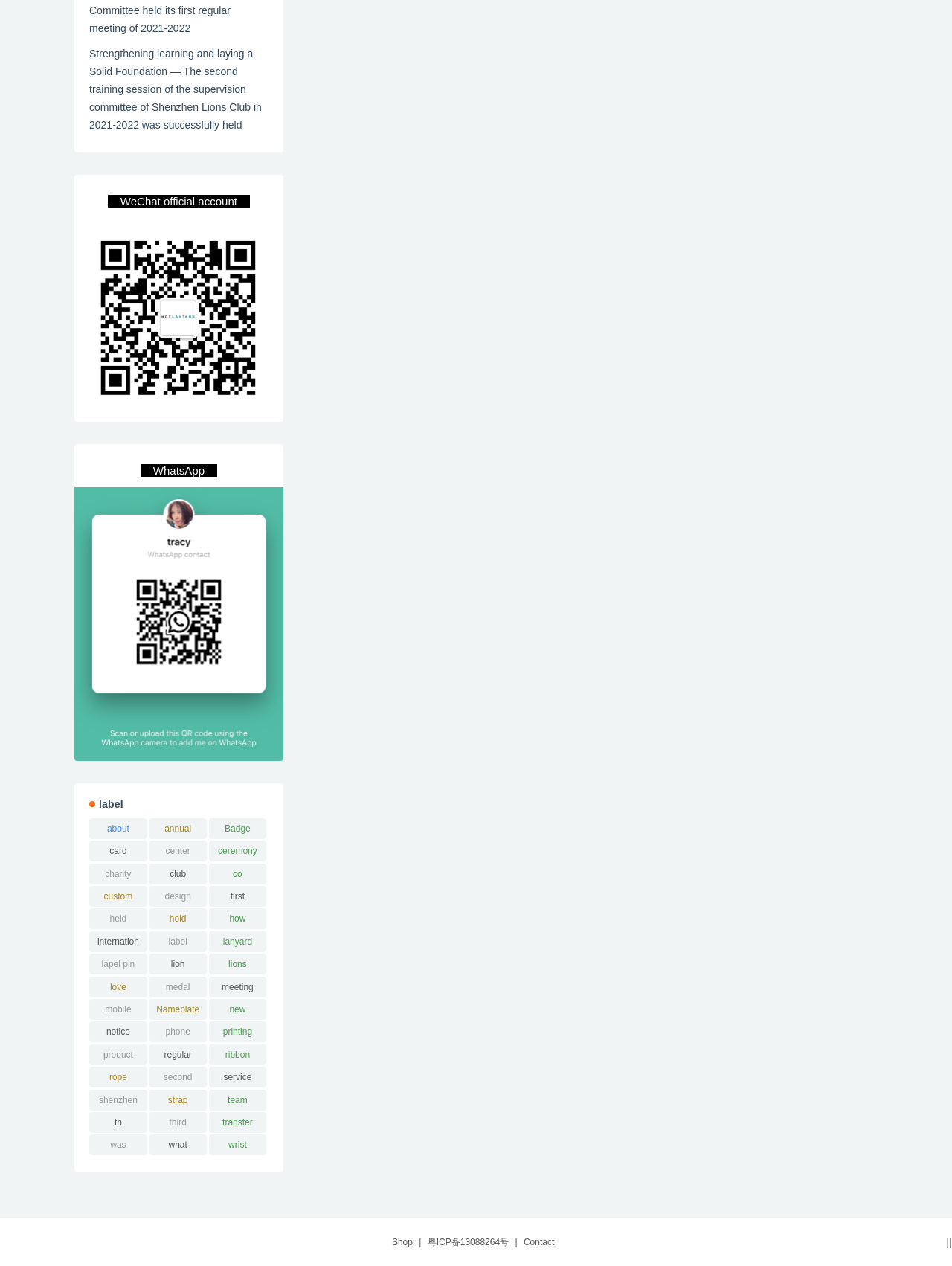Identify the bounding box coordinates of the element to click to follow this instruction: 'Follow the WeChat official account'. Ensure the coordinates are four float values between 0 and 1, provided as [left, top, right, bottom].

[0.113, 0.154, 0.262, 0.164]